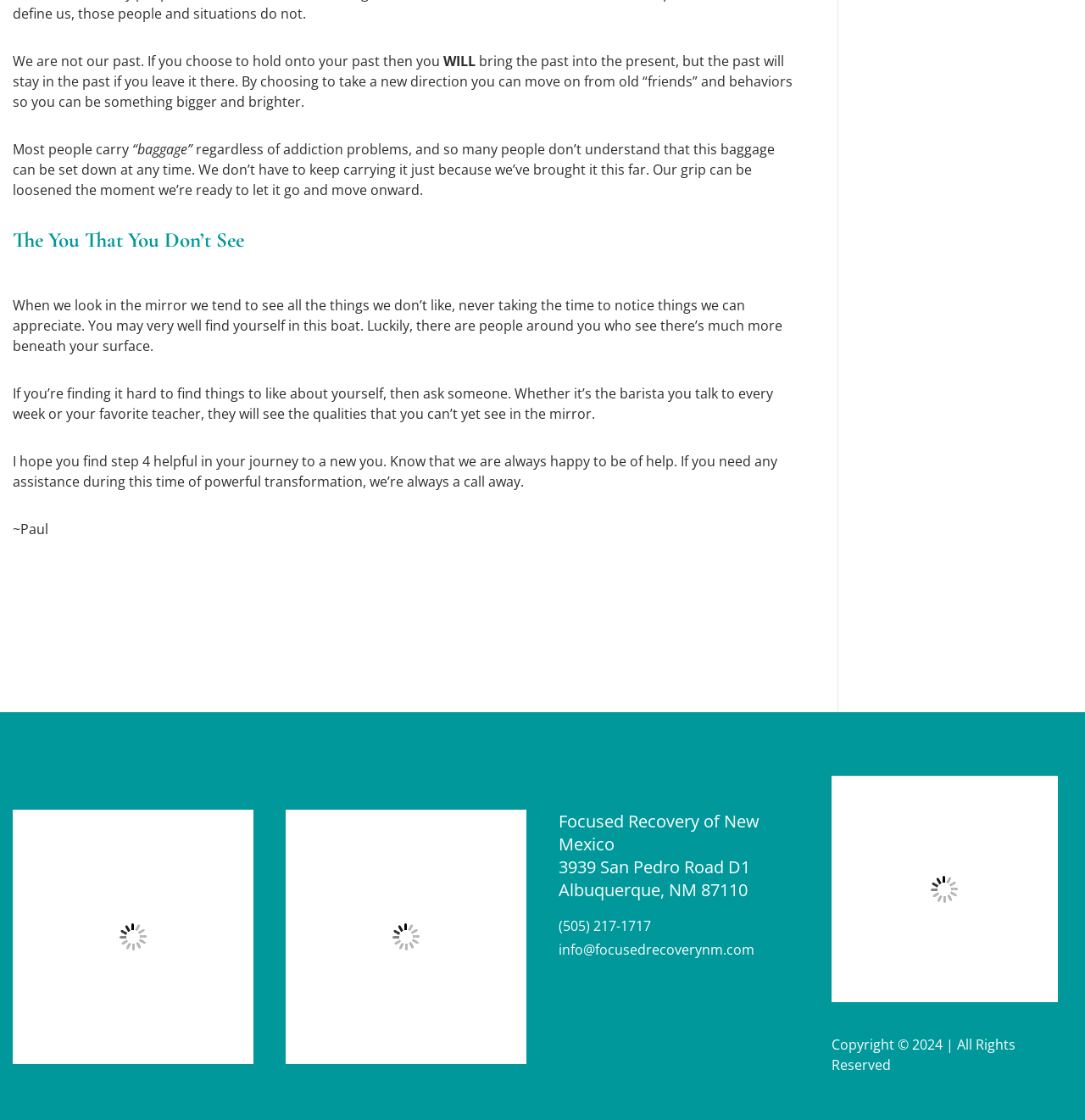Who is the author of the text?
Examine the webpage screenshot and provide an in-depth answer to the question.

The text is signed off with '~Paul', indicating that Paul is the author or writer of the content on this webpage.